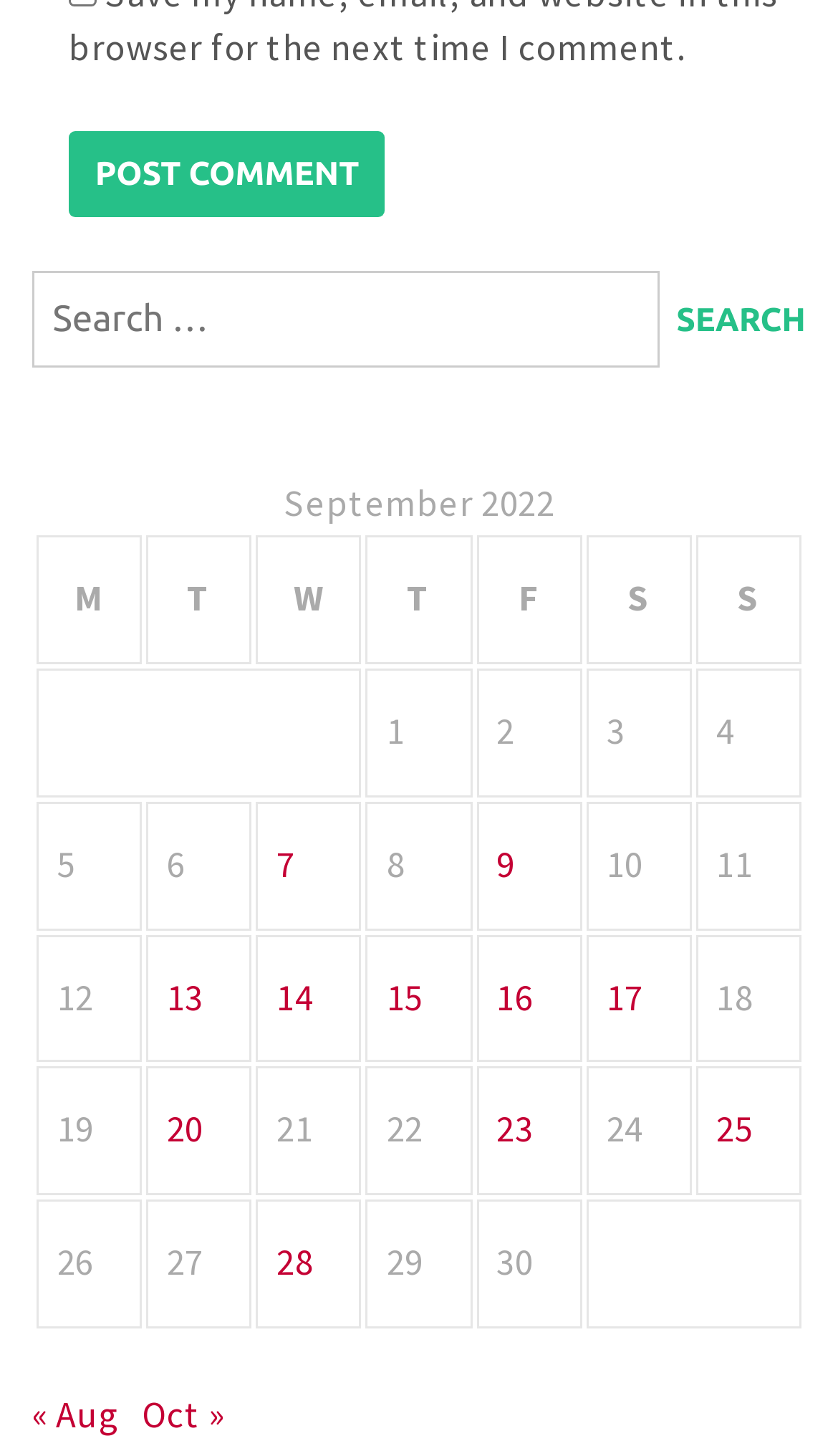Locate the bounding box coordinates of the clickable element to fulfill the following instruction: "Go to previous month". Provide the coordinates as four float numbers between 0 and 1 in the format [left, top, right, bottom].

[0.038, 0.955, 0.142, 0.987]